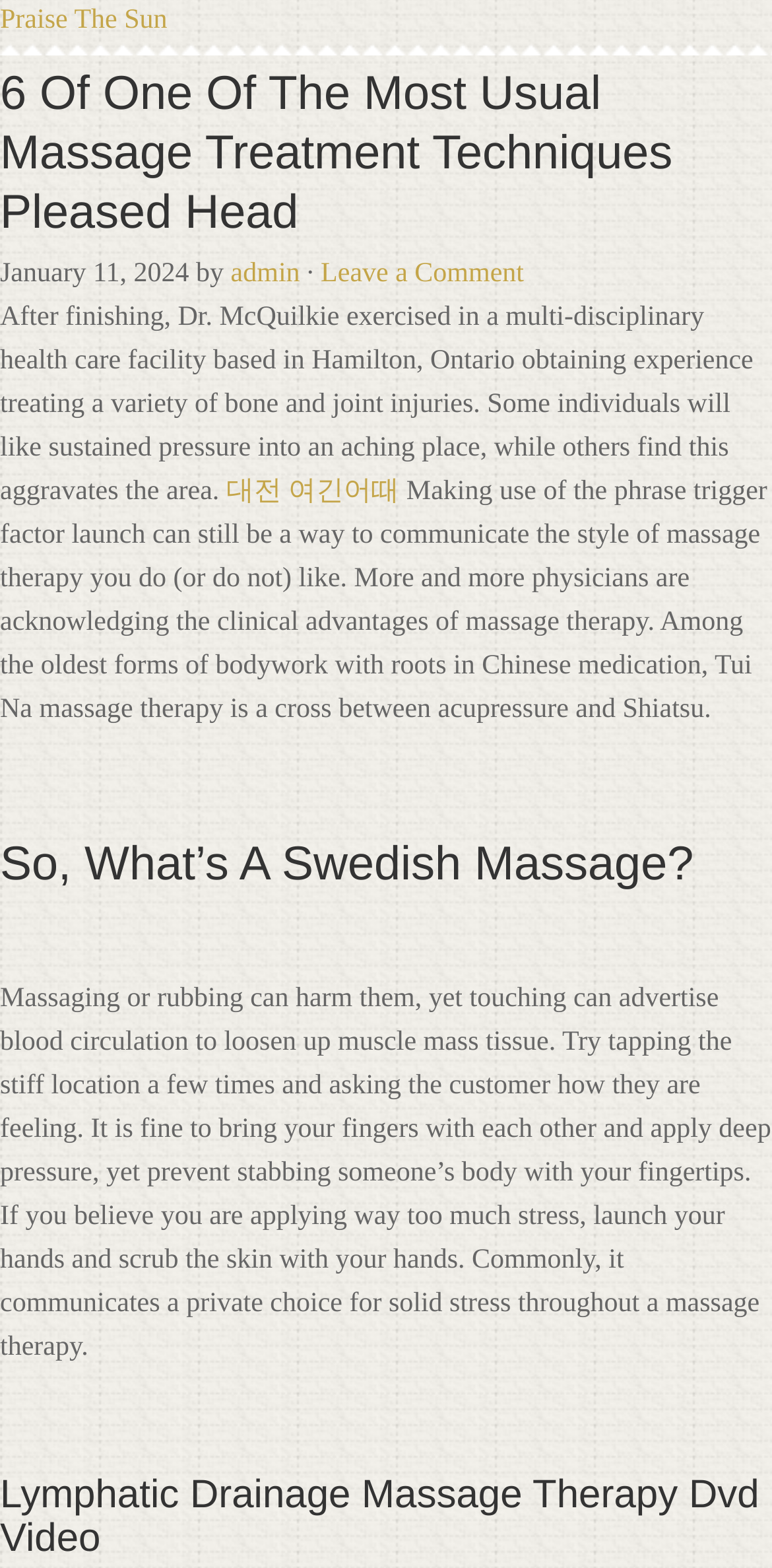What is the purpose of mentioning Tui Na massage therapy?
Please provide a comprehensive answer based on the details in the screenshot.

I found the purpose of mentioning Tui Na massage therapy by reading the surrounding text, which explains that it is an old form of bodywork with roots in Chinese medicine, and is a cross between acupressure and Shiatsu.